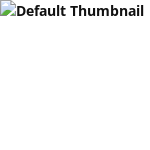Answer the following query concisely with a single word or phrase:
What is the context of the webpage?

Educational content